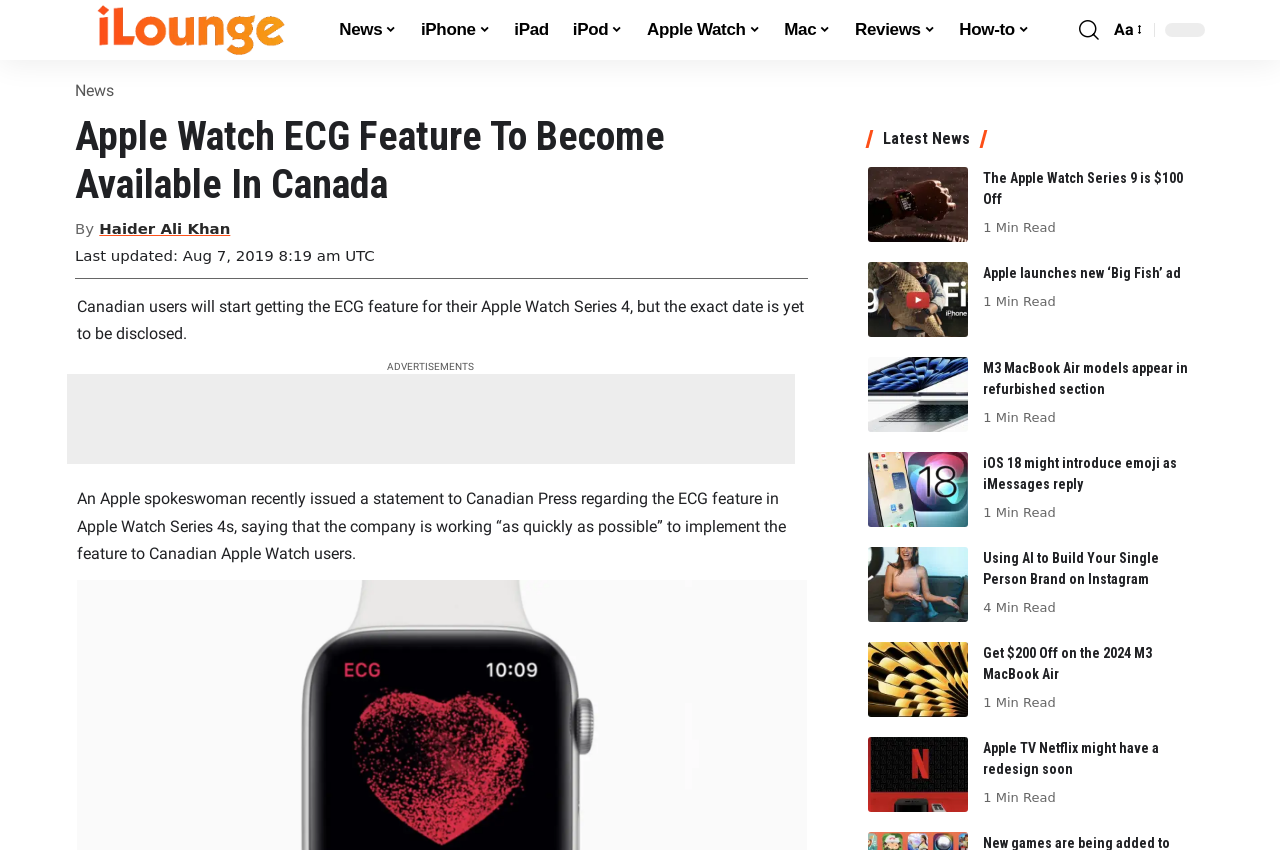Identify the bounding box coordinates of the section to be clicked to complete the task described by the following instruction: "Check the 'February 15, 2018' post date". The coordinates should be four float numbers between 0 and 1, formatted as [left, top, right, bottom].

None